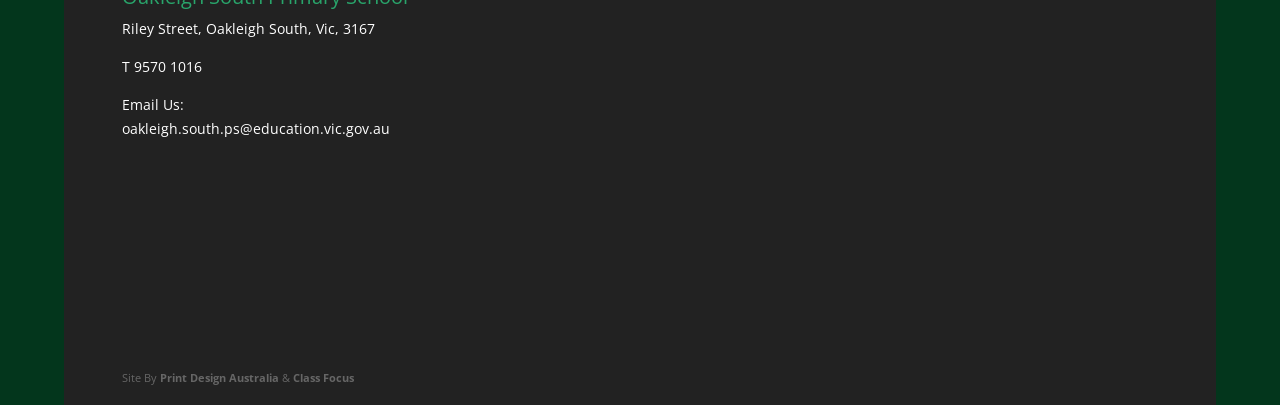Give a one-word or one-phrase response to the question:
What is the address of Oakleigh South Primary School?

Riley Street, Oakleigh South, Vic, 3167